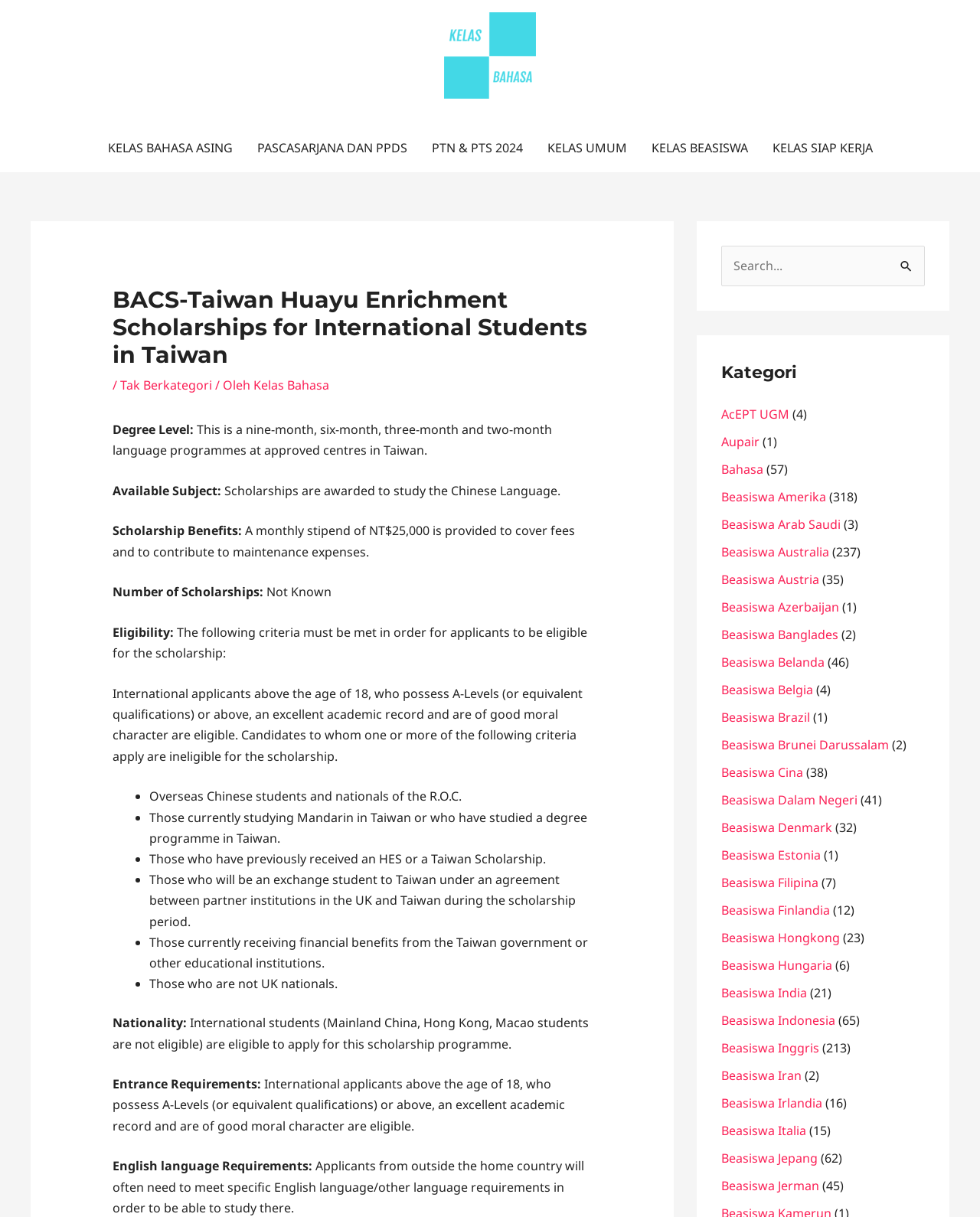Could you determine the bounding box coordinates of the clickable element to complete the instruction: "Click the 'Cari' button"? Provide the coordinates as four float numbers between 0 and 1, i.e., [left, top, right, bottom].

[0.909, 0.202, 0.944, 0.228]